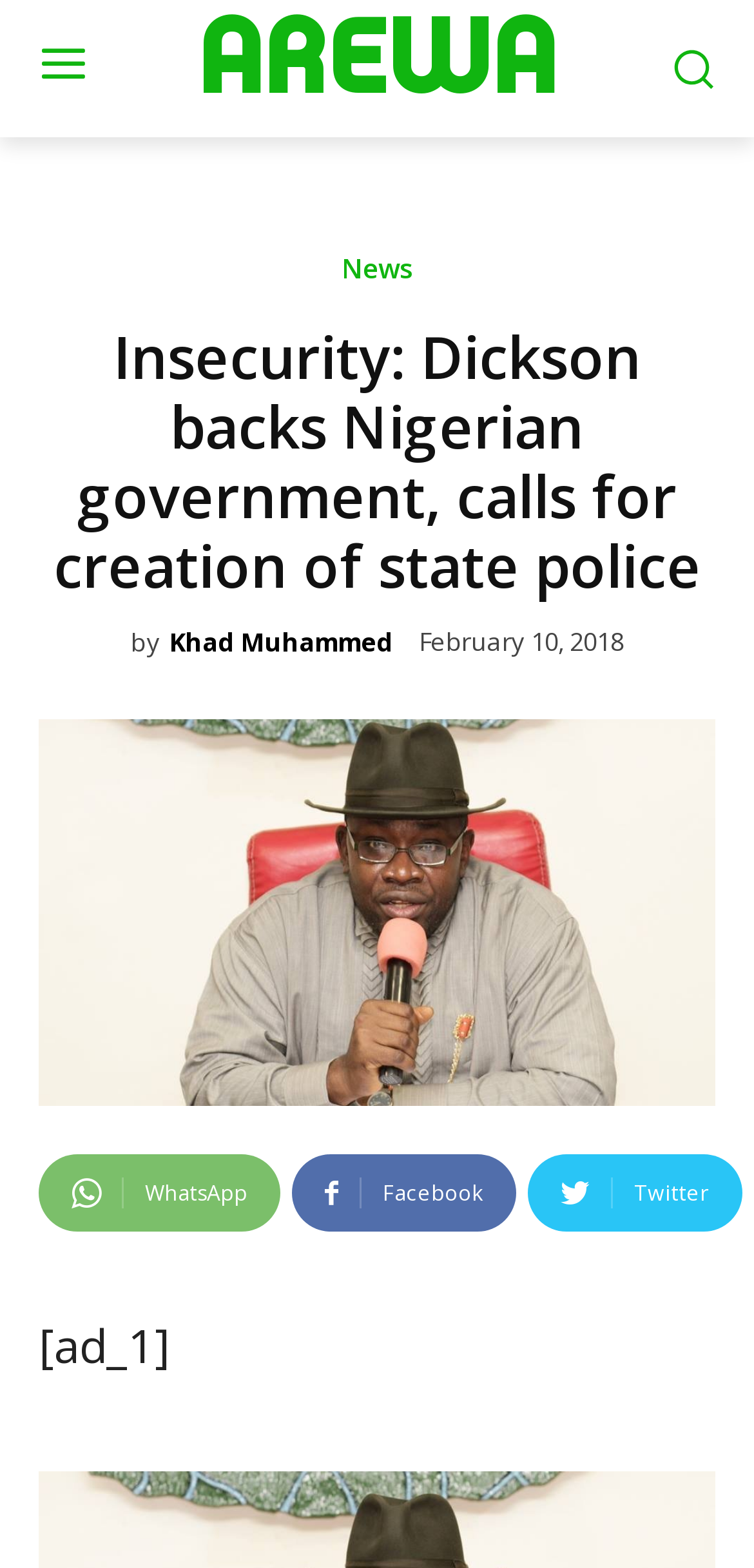Calculate the bounding box coordinates for the UI element based on the following description: "Khad Muhammed". Ensure the coordinates are four float numbers between 0 and 1, i.e., [left, top, right, bottom].

[0.224, 0.401, 0.522, 0.42]